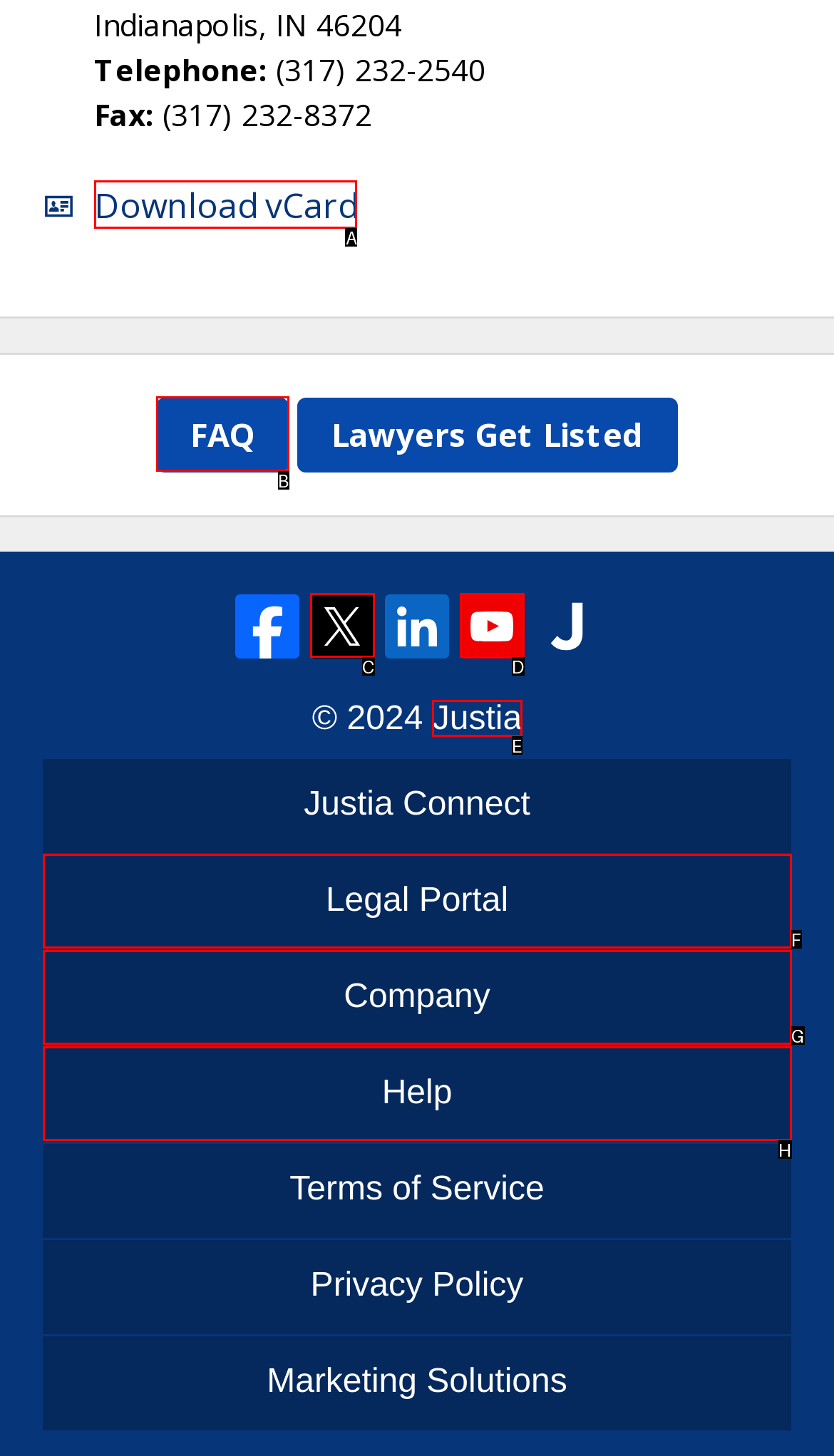Select the letter of the UI element you need to click on to fulfill this task: Download vCard. Write down the letter only.

A